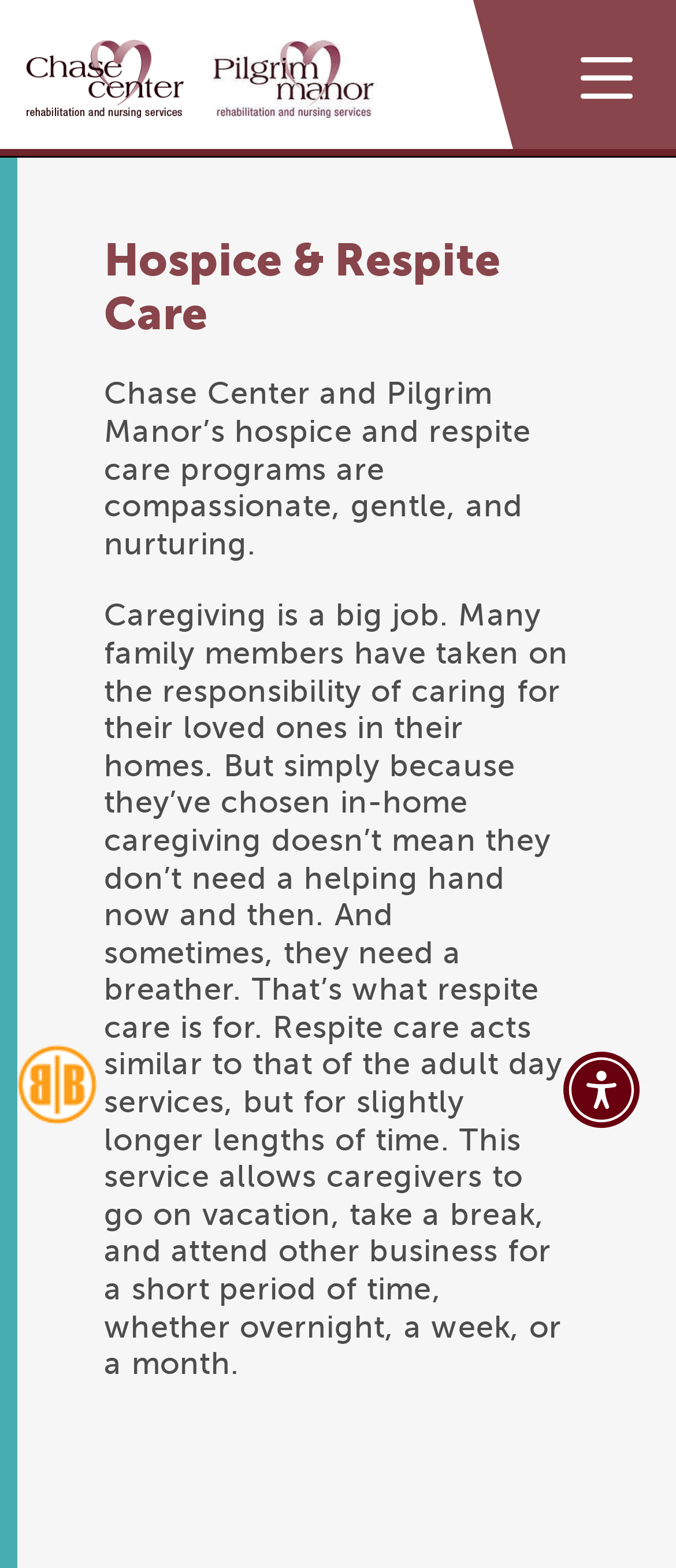Locate the bounding box coordinates of the segment that needs to be clicked to meet this instruction: "Click on 'Home'".

None